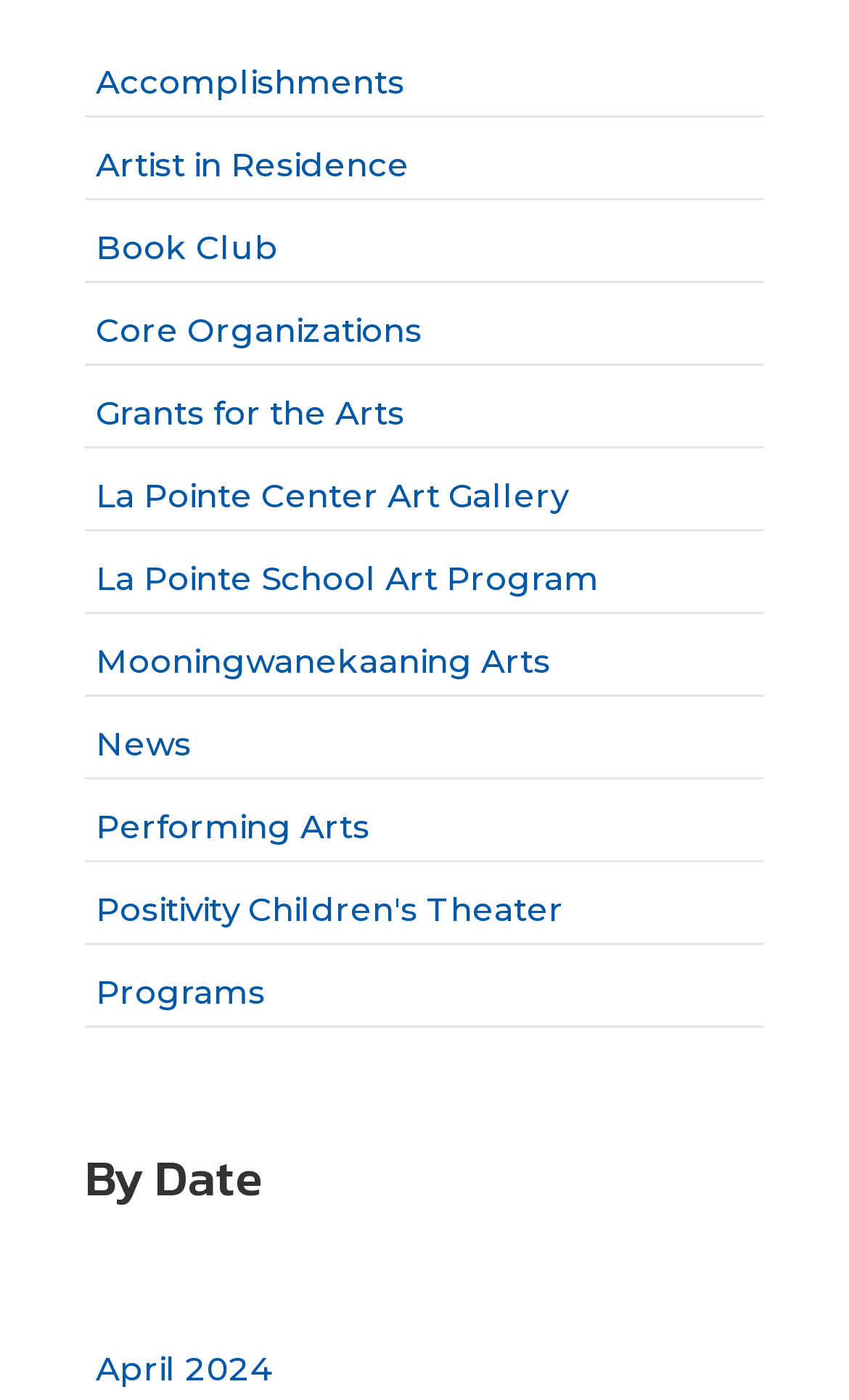Locate the bounding box coordinates of the clickable region necessary to complete the following instruction: "View April 2024 events". Provide the coordinates in the format of four float numbers between 0 and 1, i.e., [left, top, right, bottom].

[0.113, 0.962, 0.321, 0.992]